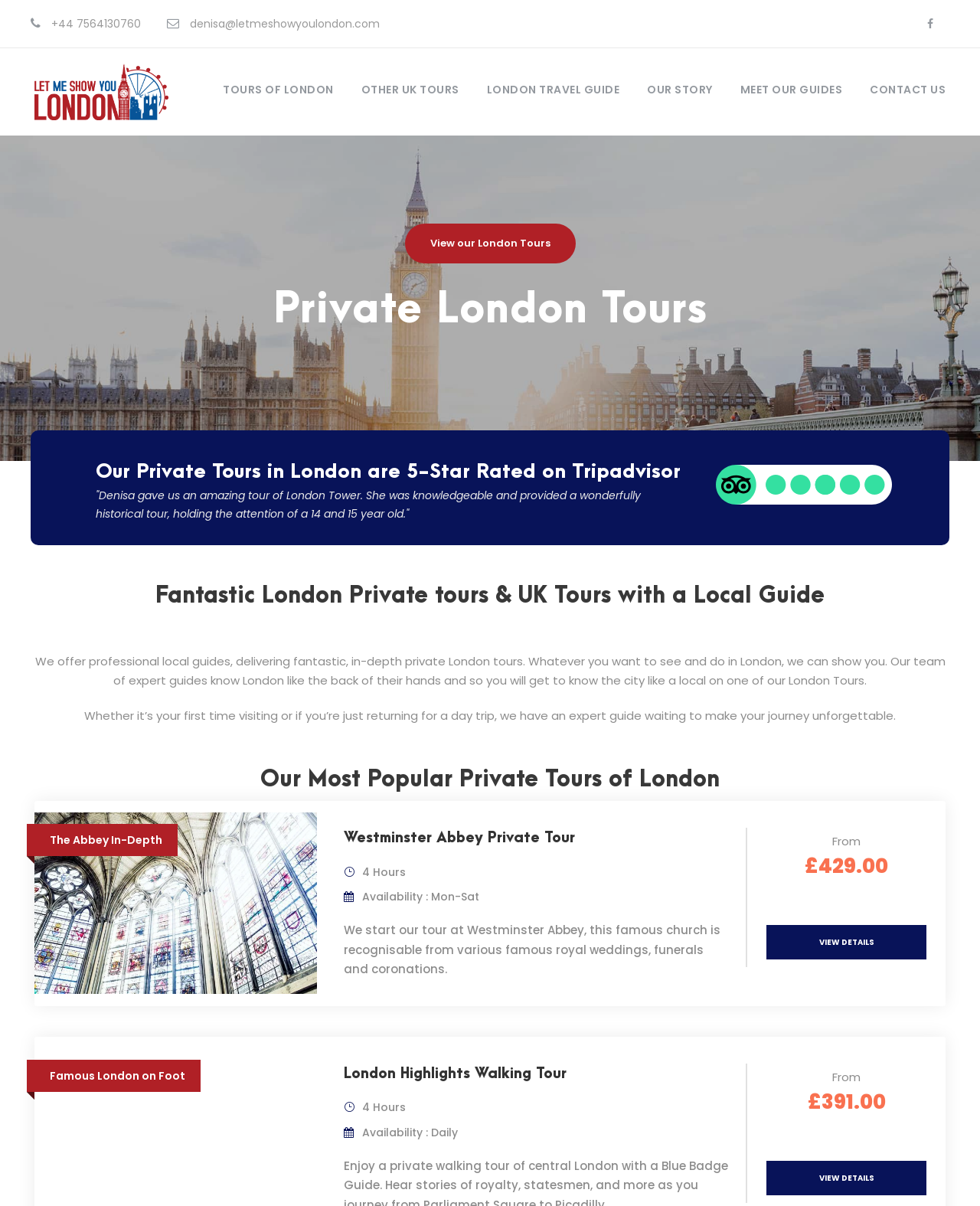Respond to the following question using a concise word or phrase: 
How long does the London Highlights Walking Tour last?

4 Hours